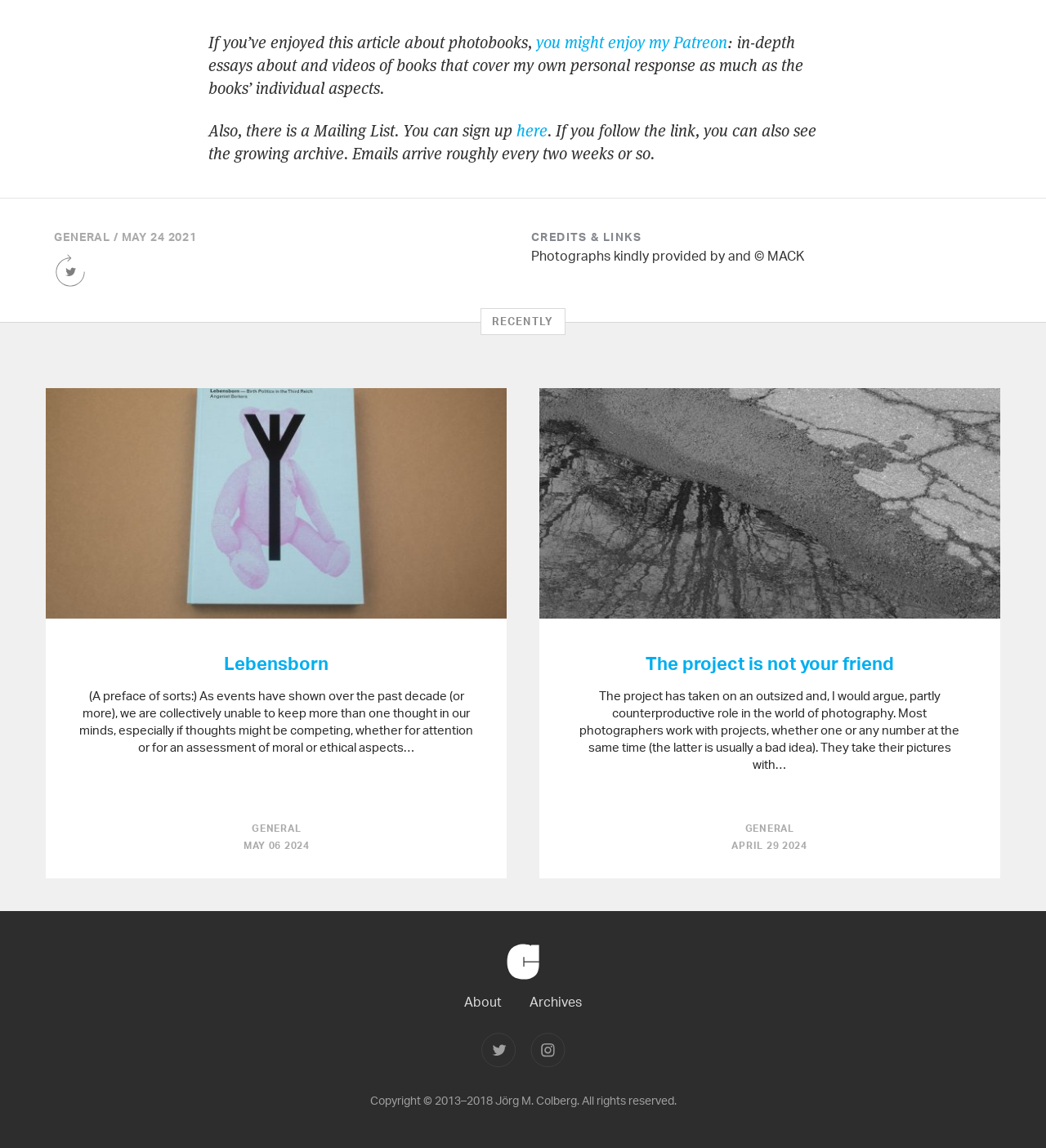What is the category of the article 'Lebensborn'?
Please provide a comprehensive and detailed answer to the question.

I found the article 'Lebensborn' in the 'Recent Articles' section, and its category is specified as 'GENERAL'.